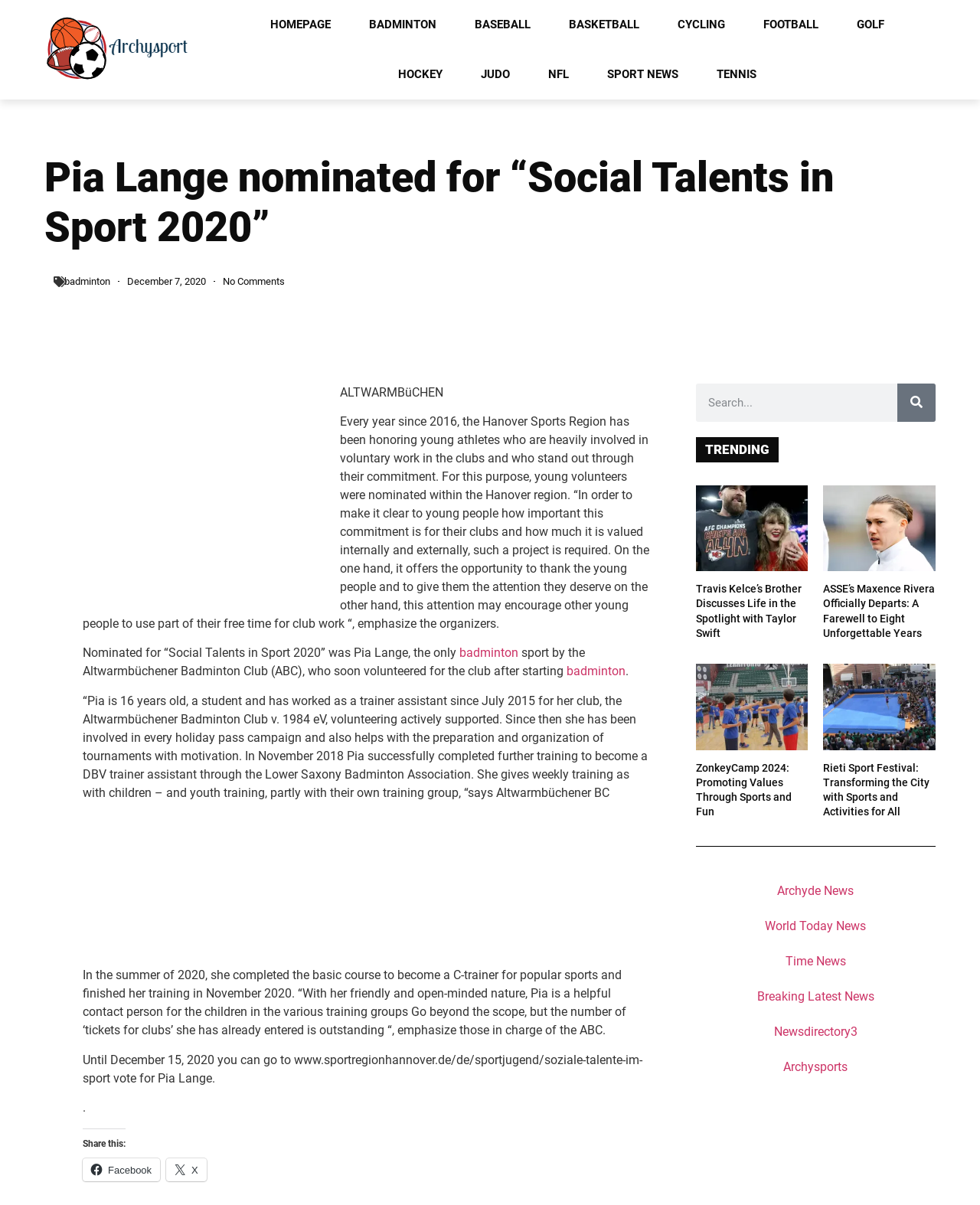Determine the bounding box coordinates of the target area to click to execute the following instruction: "Click on the 'HOMEPAGE' link."

[0.256, 0.0, 0.357, 0.041]